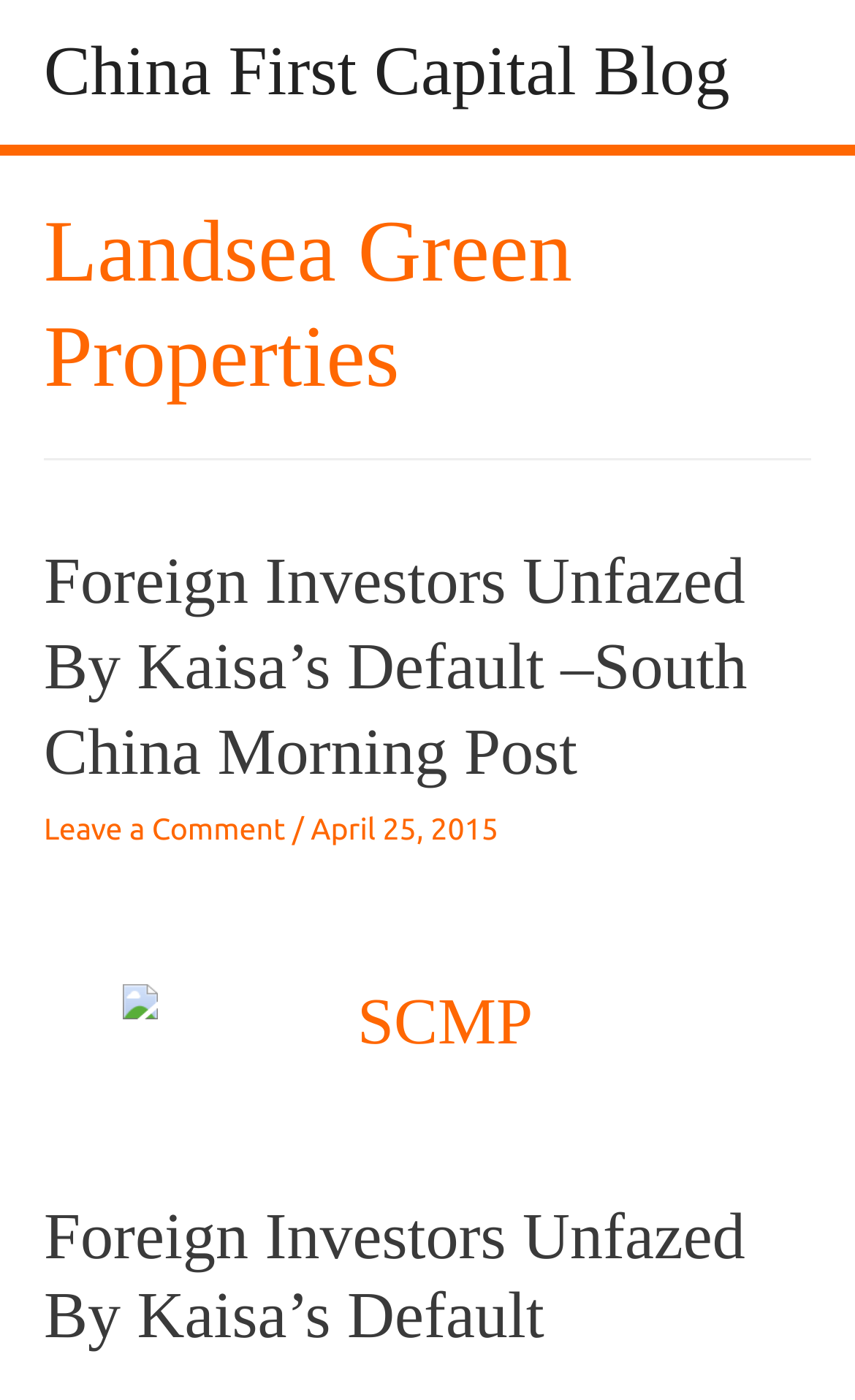Give a detailed overview of the webpage's appearance and contents.

The webpage is about Landsea Green Properties, with a prominent heading at the top center of the page. Below the heading, there is a section with a subheading "Foreign Investors Unfazed By Kaisa’s Default –South China Morning Post", which is a news article title. This section also contains a link to the article, a "Leave a Comment" link, and a date "April 25, 2015" on the right side.

Further down, there is a horizontal separator line, followed by a section with a heading "SCMP" on the left side, which is accompanied by an image of the SCMP logo on the right side. Below this section, there is another heading "Foreign Investors Unfazed By Kaisa’s Default", which appears to be a continuation of the news article.

At the top right corner of the page, there is a link to "China First Capital Blog". Overall, the webpage has a simple layout with a focus on presenting news articles and related information.